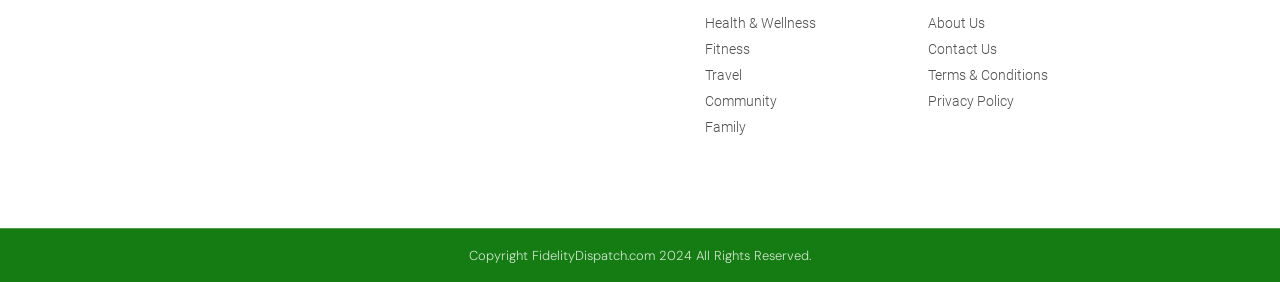How many main categories are there?
Answer with a single word or short phrase according to what you see in the image.

5